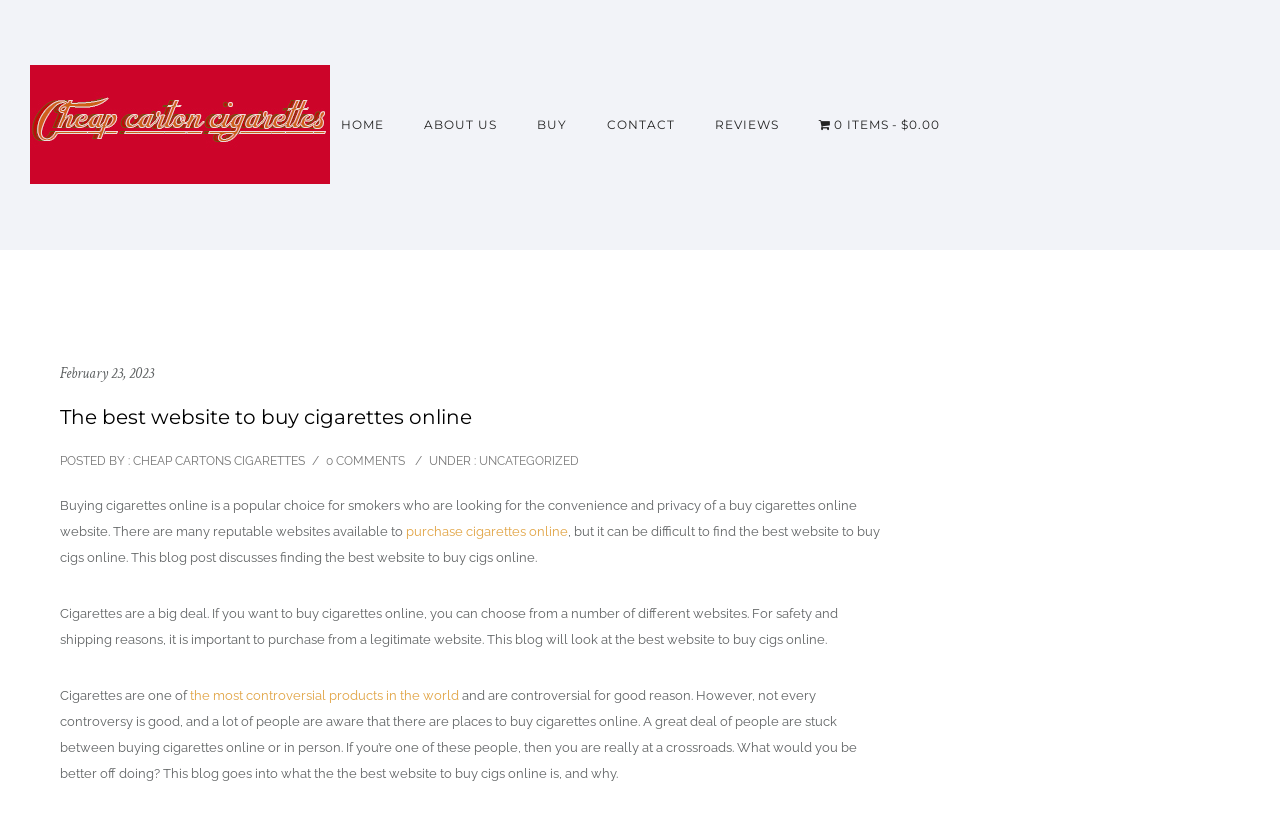Provide the bounding box coordinates of the HTML element this sentence describes: "About Us". The bounding box coordinates consist of four float numbers between 0 and 1, i.e., [left, top, right, bottom].

[0.315, 0.144, 0.404, 0.162]